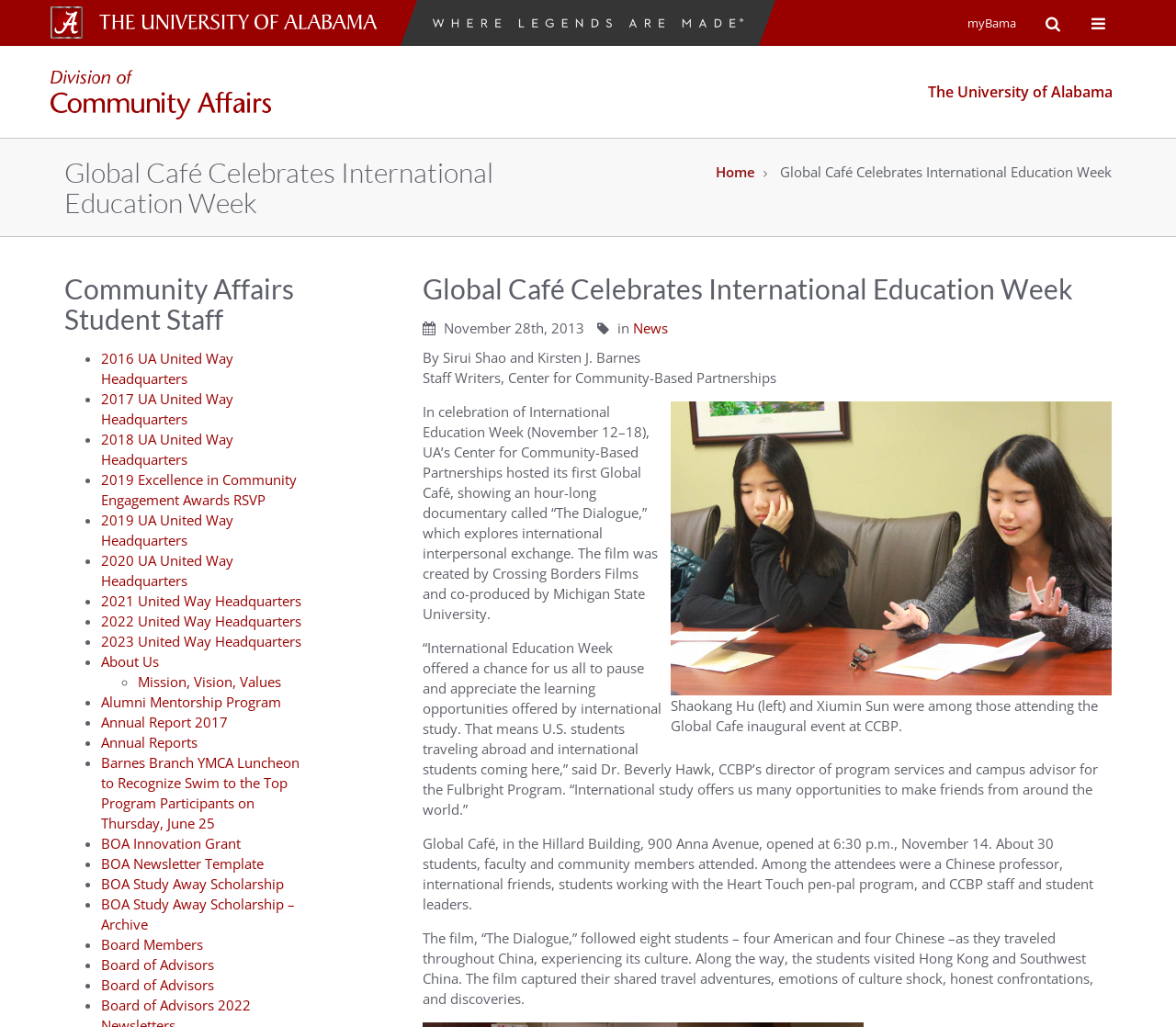Generate the main heading text from the webpage.

Global Café Celebrates International Education Week